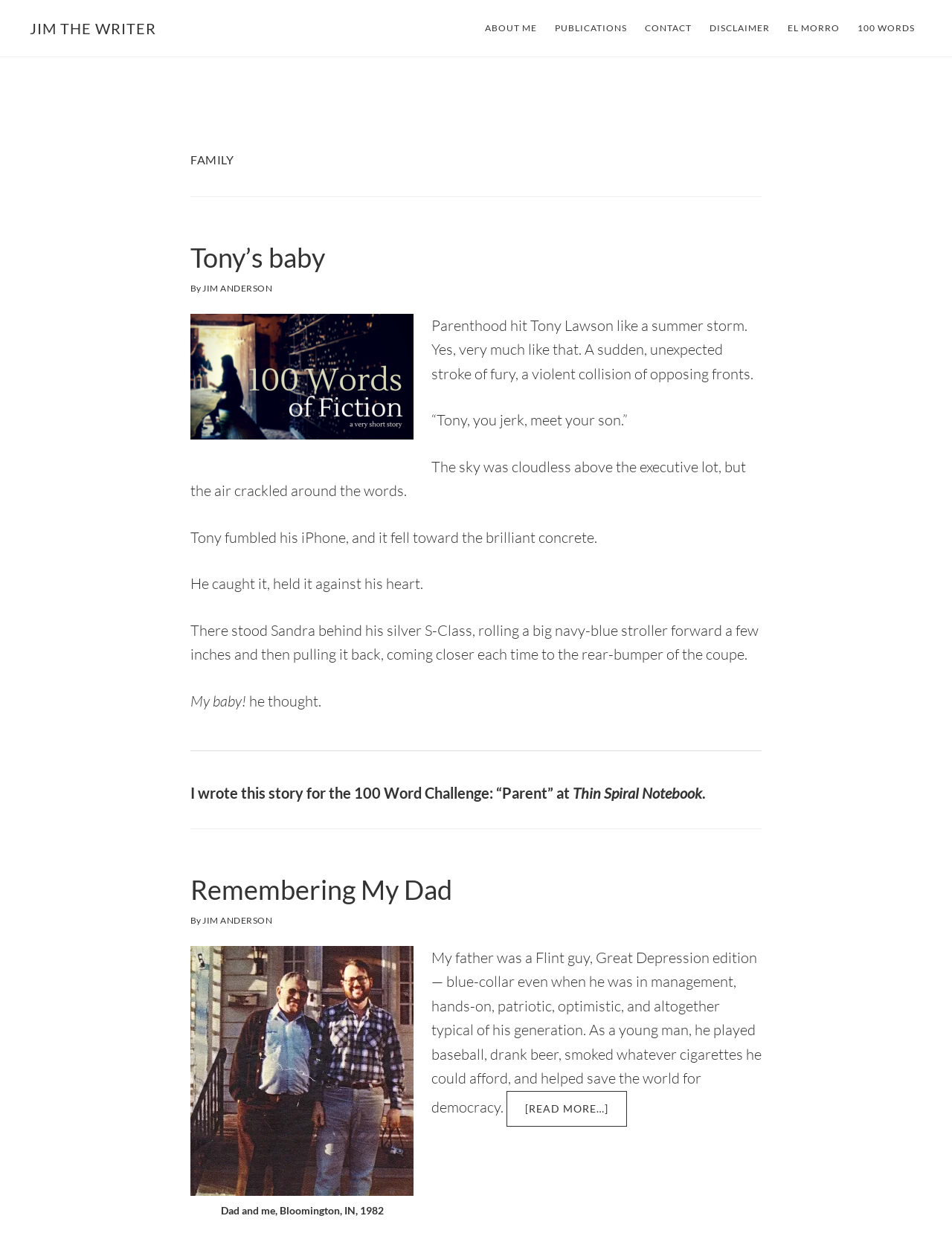Extract the bounding box coordinates of the UI element described: "Jim Anderson". Provide the coordinates in the format [left, top, right, bottom] with values ranging from 0 to 1.

[0.212, 0.229, 0.286, 0.238]